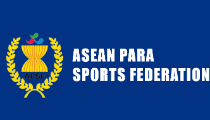Provide an in-depth description of the image you see.

The image features the emblem of the ASEAN Para Sports Federation (APSF), prominently displayed against a vibrant blue background. The logo includes a stylized representation of a traditional ASEAN lotus flower, encircled by a laurel wreath symbolizing achievement and unity. Next to the emblem, the organization's name, "ASEAN PARA SPORTS FEDERATION," is illustrated in bold, white letters, emphasizing the federation's commitment to promoting para sports in the ASEAN region. This visual branding reflects the APSF's mission to provide opportunities for athletes with disabilities and to advocate for inclusivity in sports, particularly in the lead-up to events like the ASEAN Para Games.